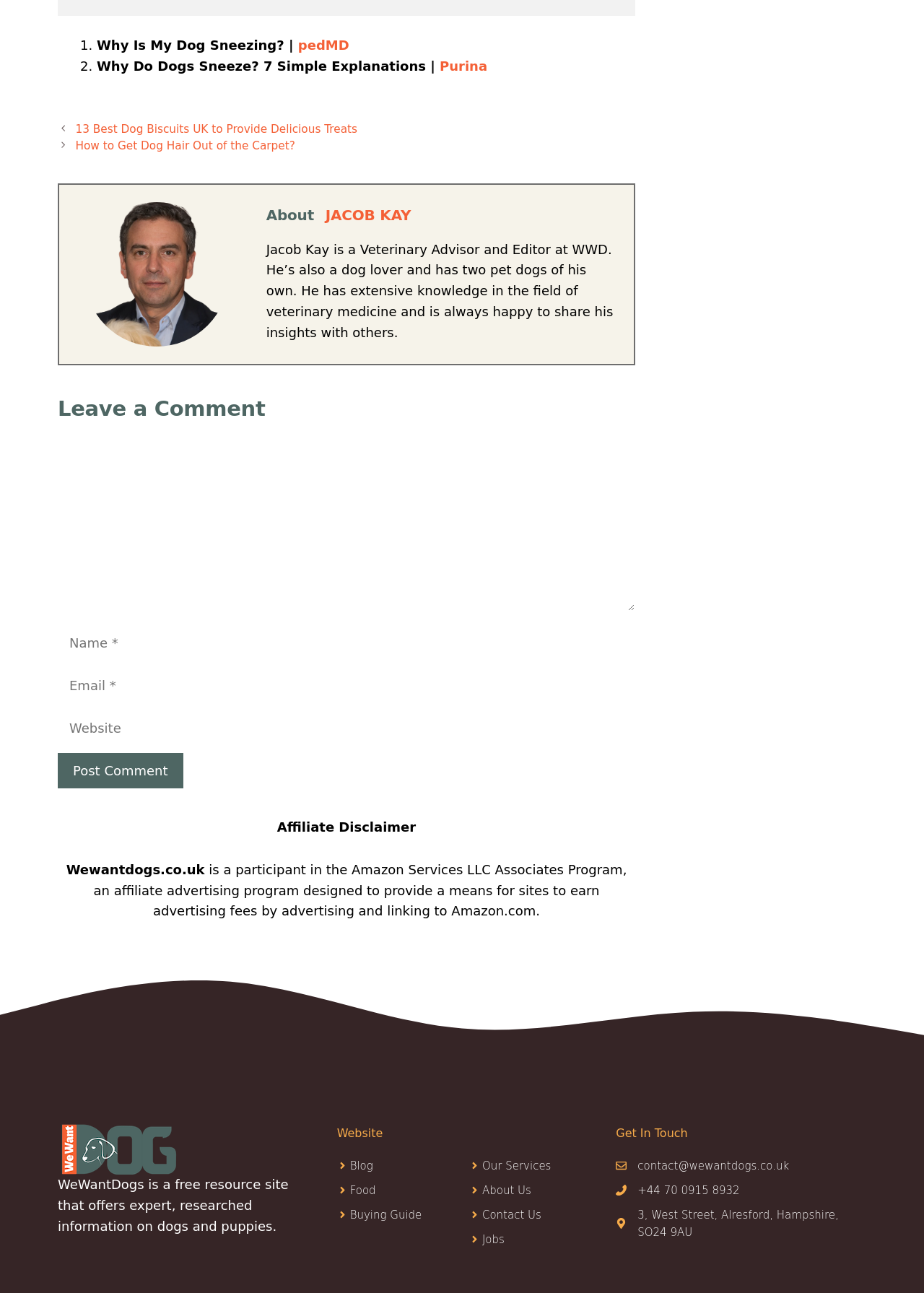Please determine the bounding box coordinates of the clickable area required to carry out the following instruction: "Click on the 'New York City' link". The coordinates must be four float numbers between 0 and 1, represented as [left, top, right, bottom].

None